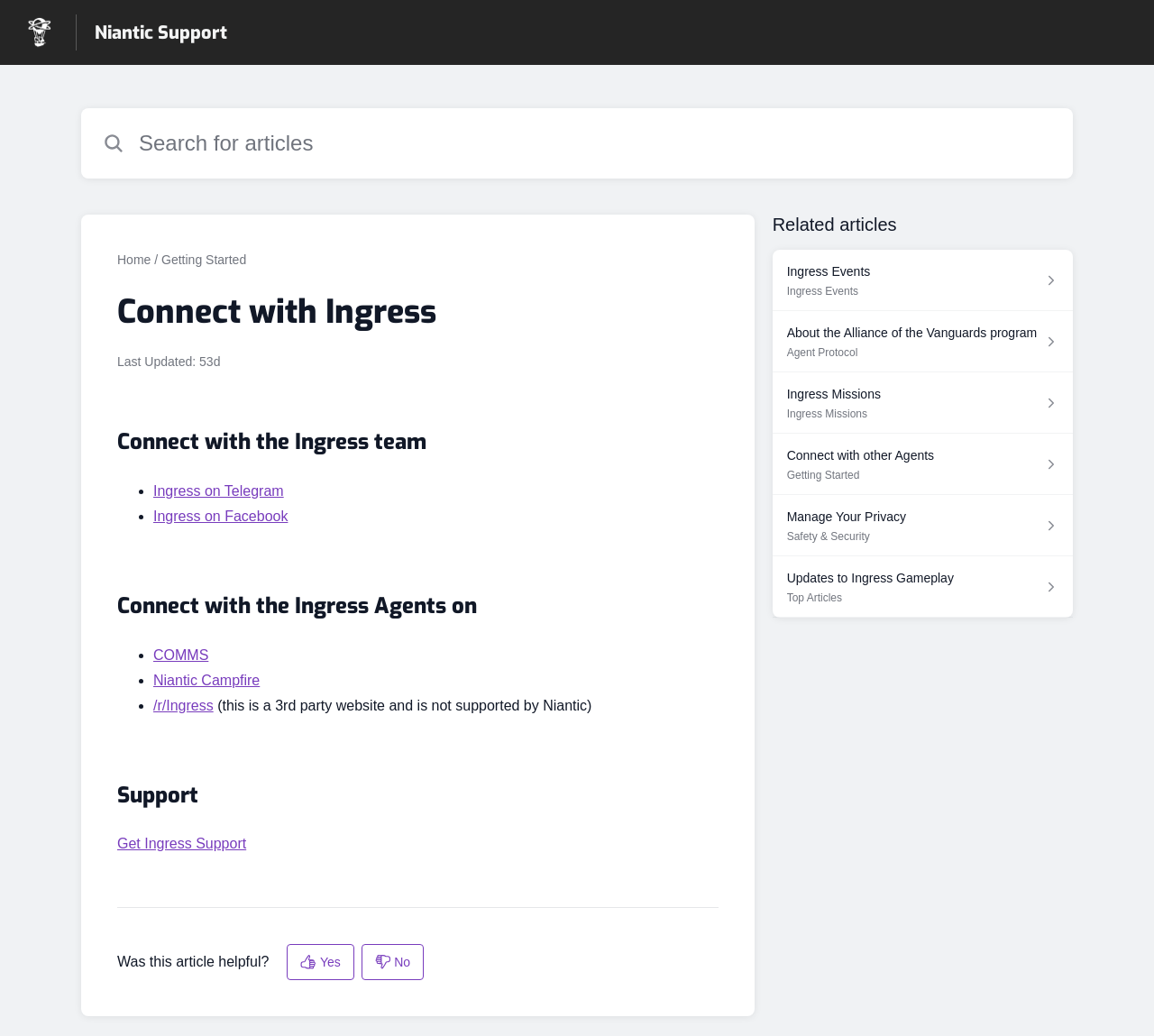Find the bounding box coordinates of the area to click in order to follow the instruction: "Enter your name in the 'Name' field".

None